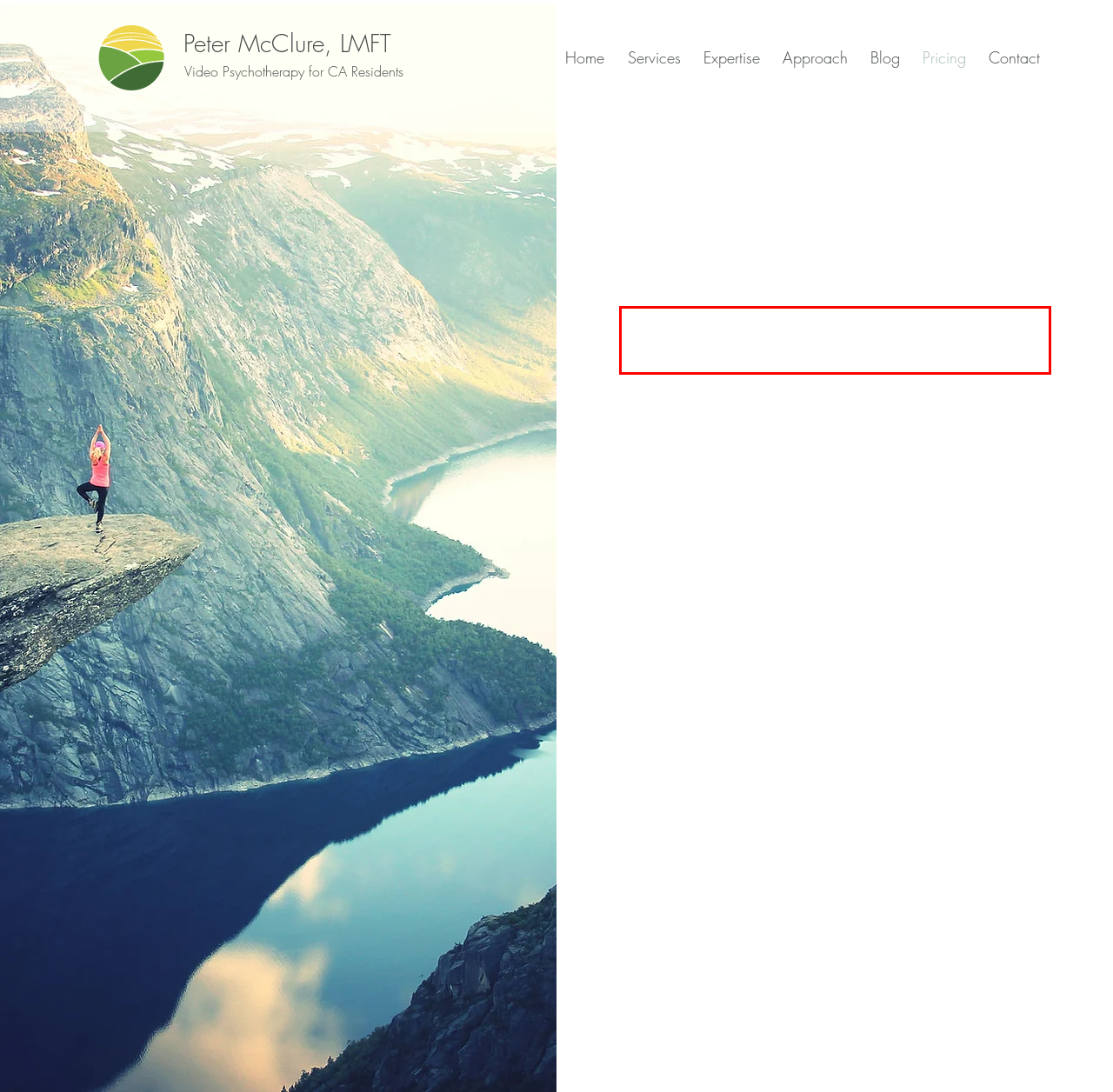You have a screenshot of a webpage with a red bounding box. Use OCR to generate the text contained within this red rectangle.

Because finding the right personal fit is critical to productive counseling, Peter is happy to offer 15 minute initial consultation phone calls free of charge.